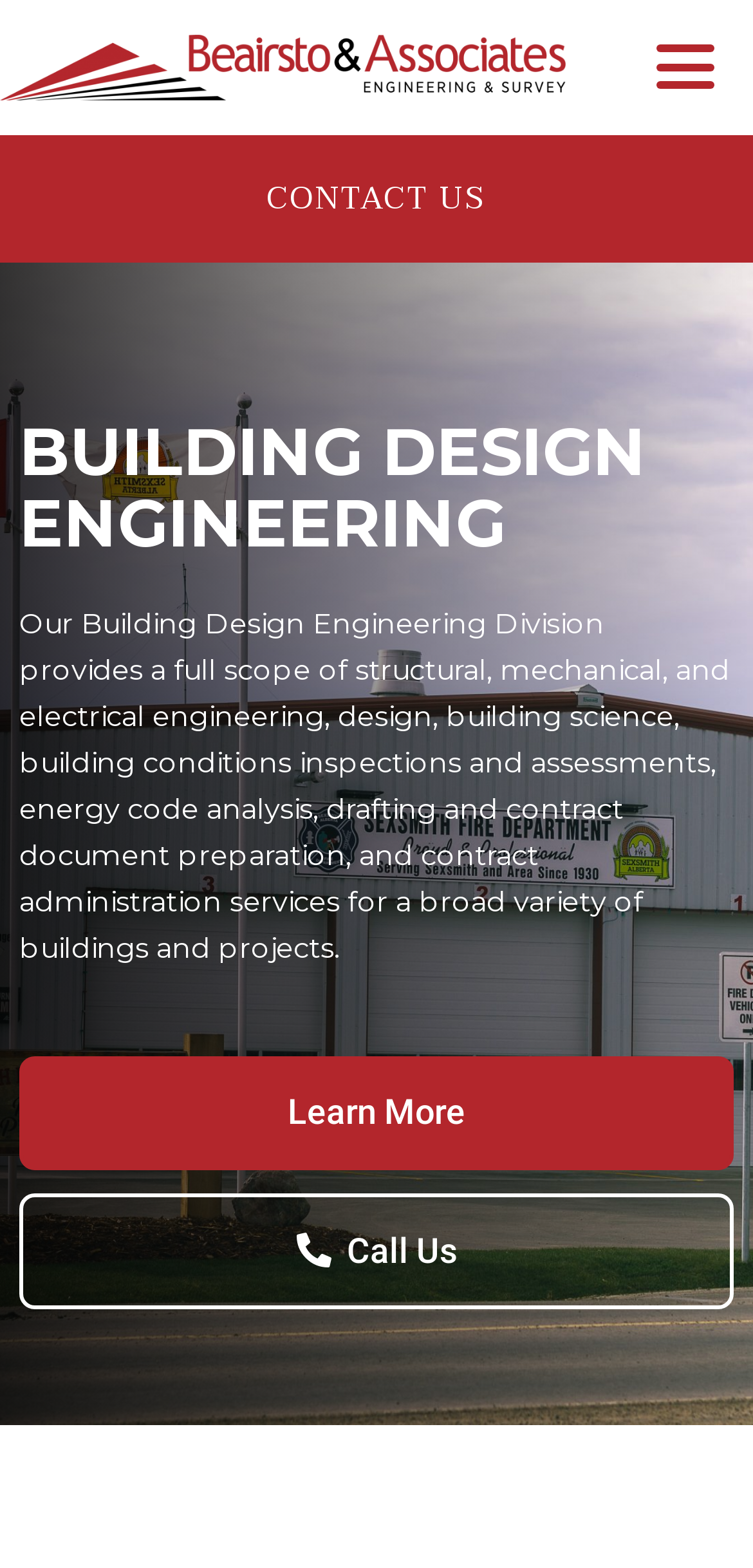Give a one-word or one-phrase response to the question:
What services does the Building Design Engineering Division provide?

Structural, mechanical, and electrical engineering, etc.